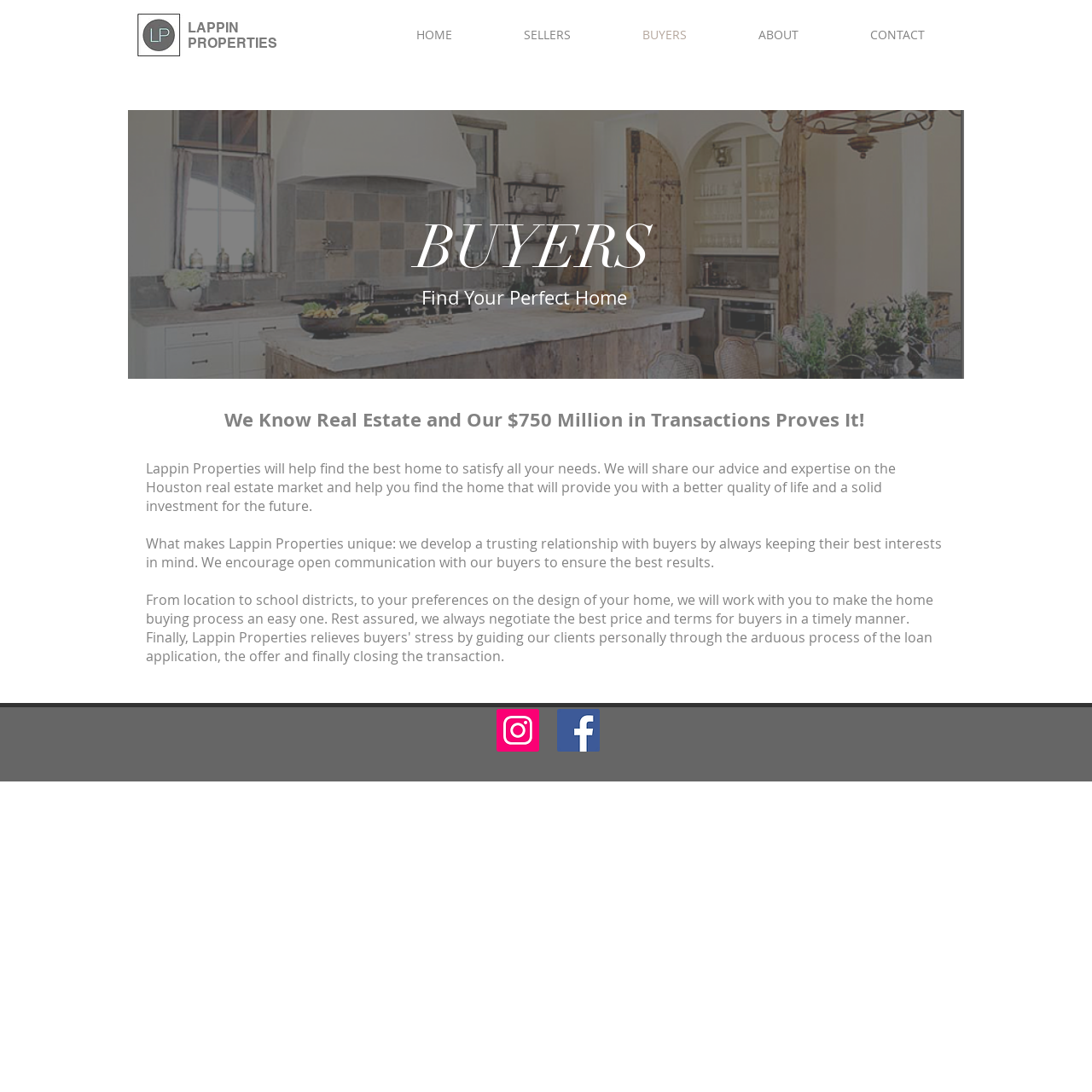Please find the bounding box coordinates of the clickable region needed to complete the following instruction: "Click on SELLERS". The bounding box coordinates must consist of four float numbers between 0 and 1, i.e., [left, top, right, bottom].

[0.447, 0.02, 0.555, 0.044]